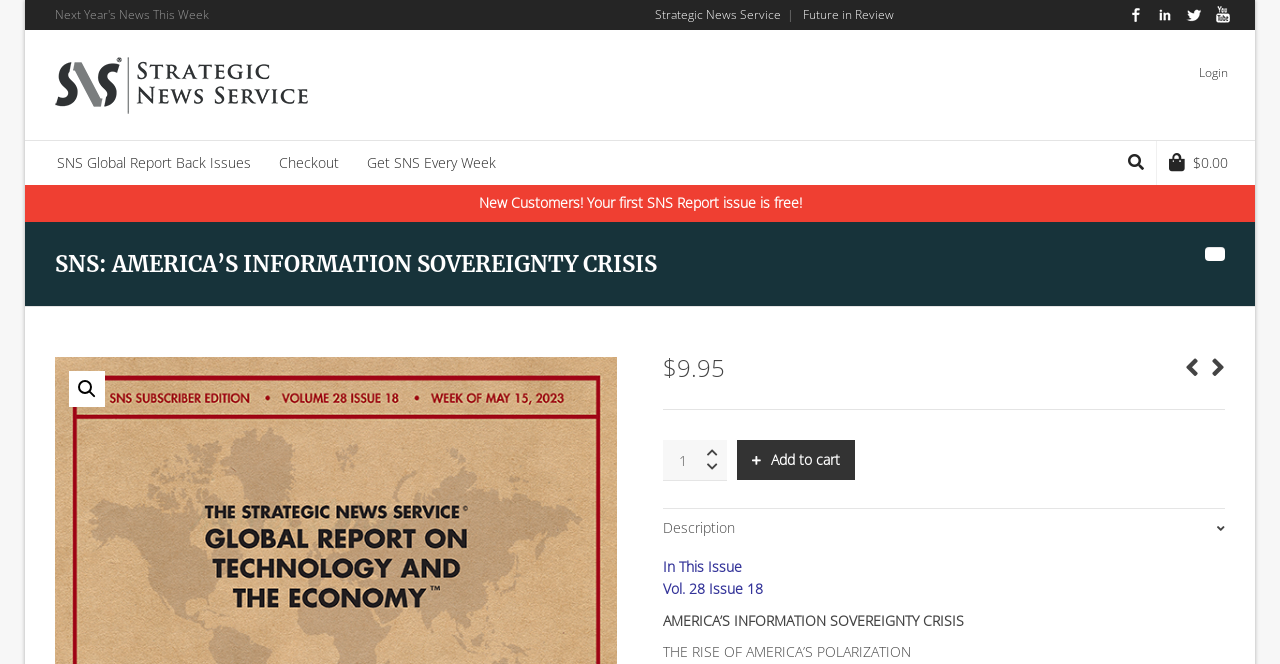Please look at the image and answer the question with a detailed explanation: What is the name of the report?

I found the answer by looking at the heading element on the webpage, which contains the text 'SNS: AMERICA’S INFORMATION SOVEREIGNTY CRISIS'.